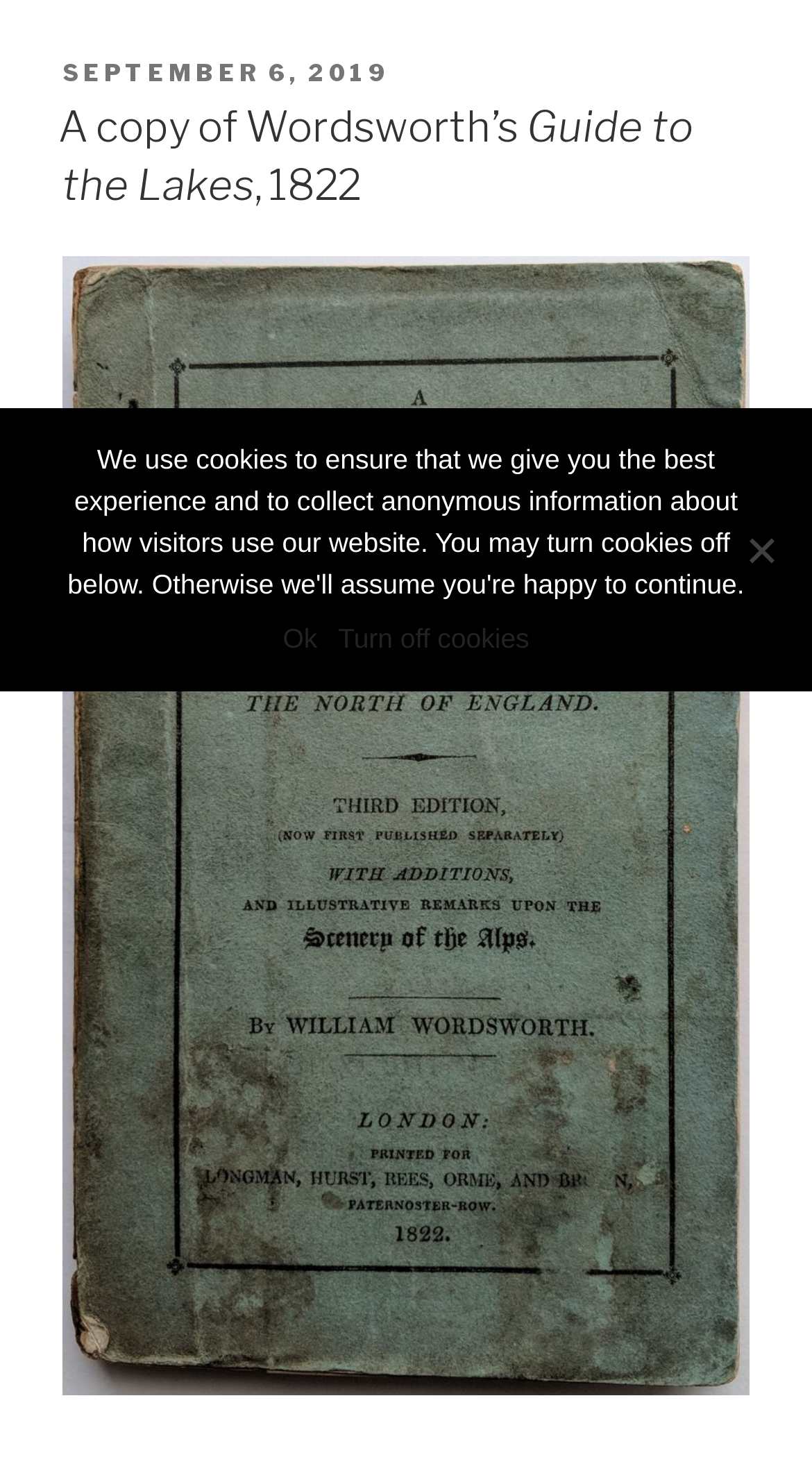Determine the bounding box coordinates in the format (top-left x, top-left y, bottom-right x, bottom-right y). Ensure all values are floating point numbers between 0 and 1. Identify the bounding box of the UI element described by: Ok

[0.348, 0.425, 0.391, 0.447]